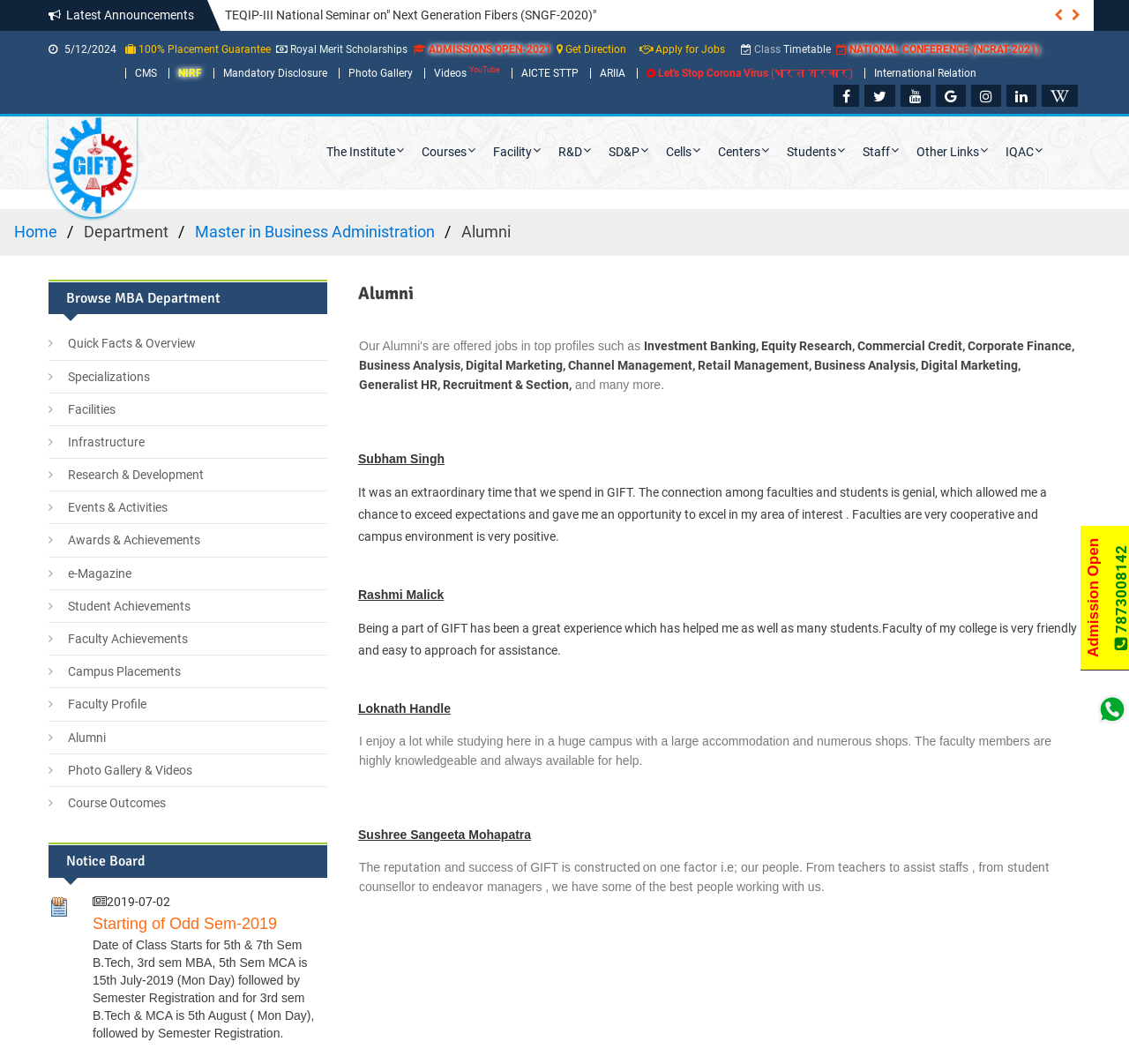What is the topic of the latest announcement?
Using the image, answer in one word or phrase.

International Conference ARIAM-2019